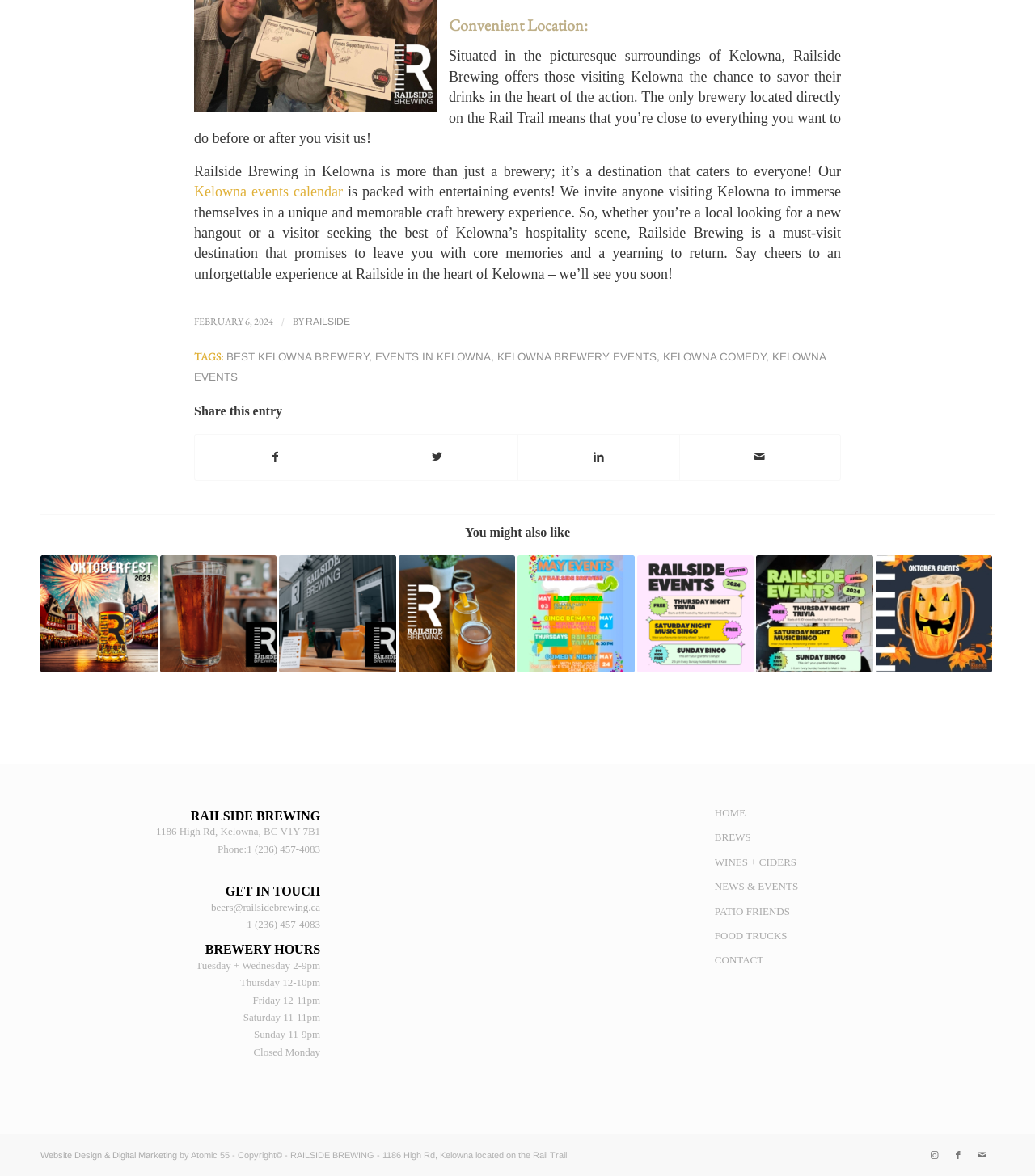What is the brewery hour on Friday?
Using the details from the image, give an elaborate explanation to answer the question.

I found the brewery hours in the 'BREWERY HOURS' section, and specifically, the hour on Friday is mentioned as 'Friday 12-11pm'.